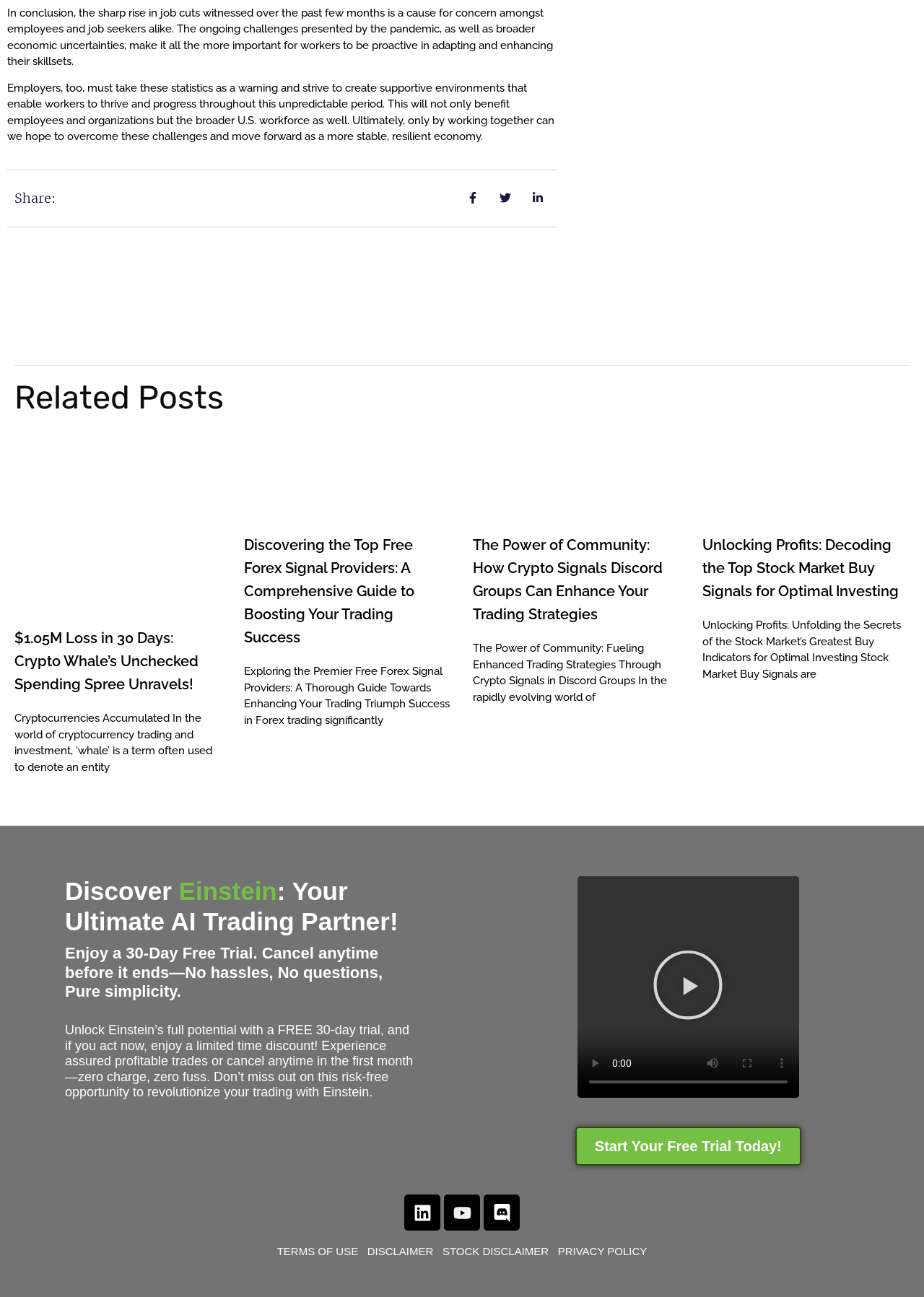Give a one-word or short phrase answer to this question: 
How many related posts are there on this webpage?

4